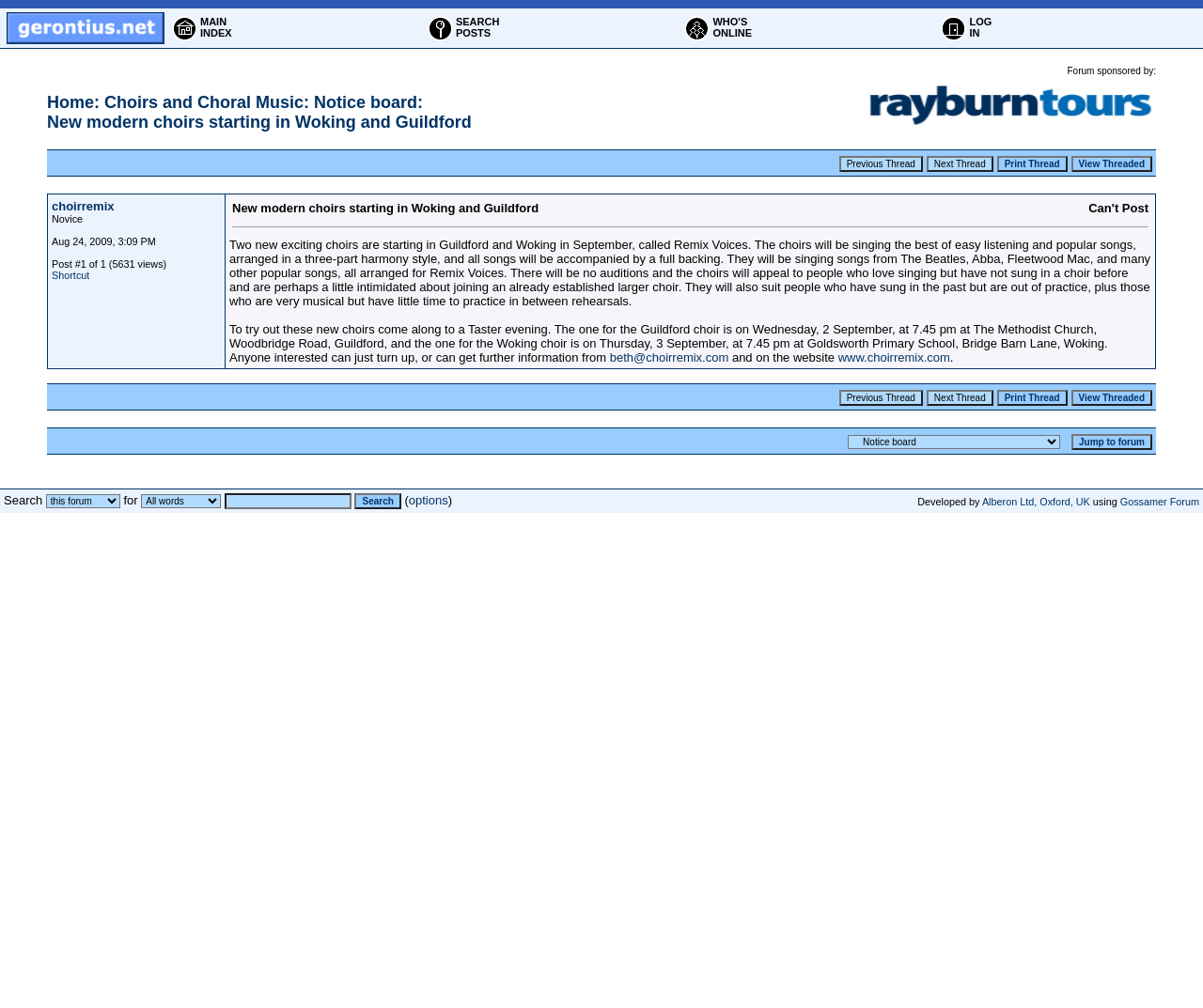What is the name of the forum sponsor?
Can you give a detailed and elaborate answer to the question?

I found the answer by looking at the text in the second table row of the second table, which says 'Forum sponsored by: Rayburn Tours'. The link 'Rayburn Tours' is also present in the same row, which confirms the answer.